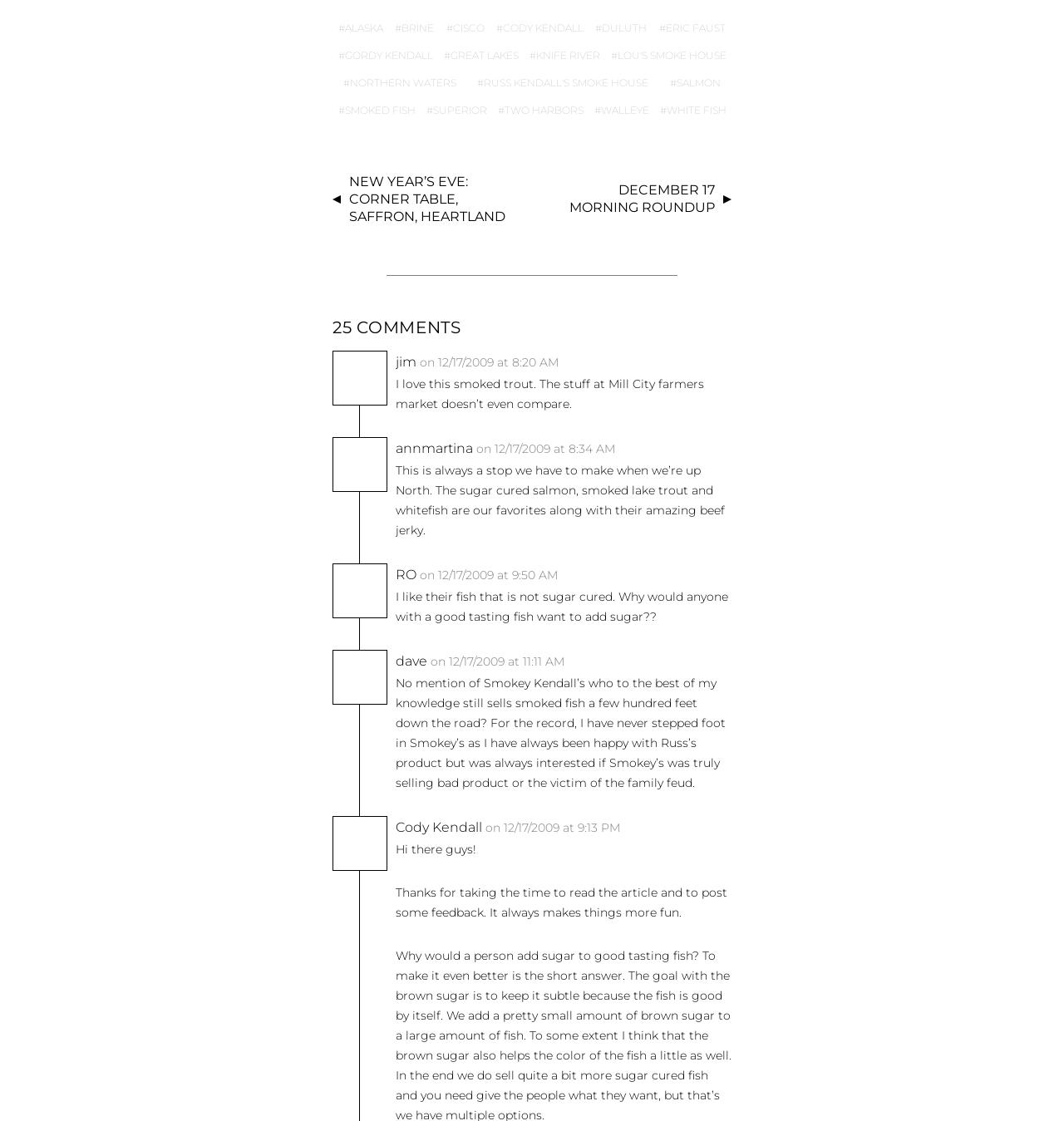Determine the bounding box coordinates of the region that needs to be clicked to achieve the task: "View the comments section".

[0.312, 0.283, 0.688, 0.302]